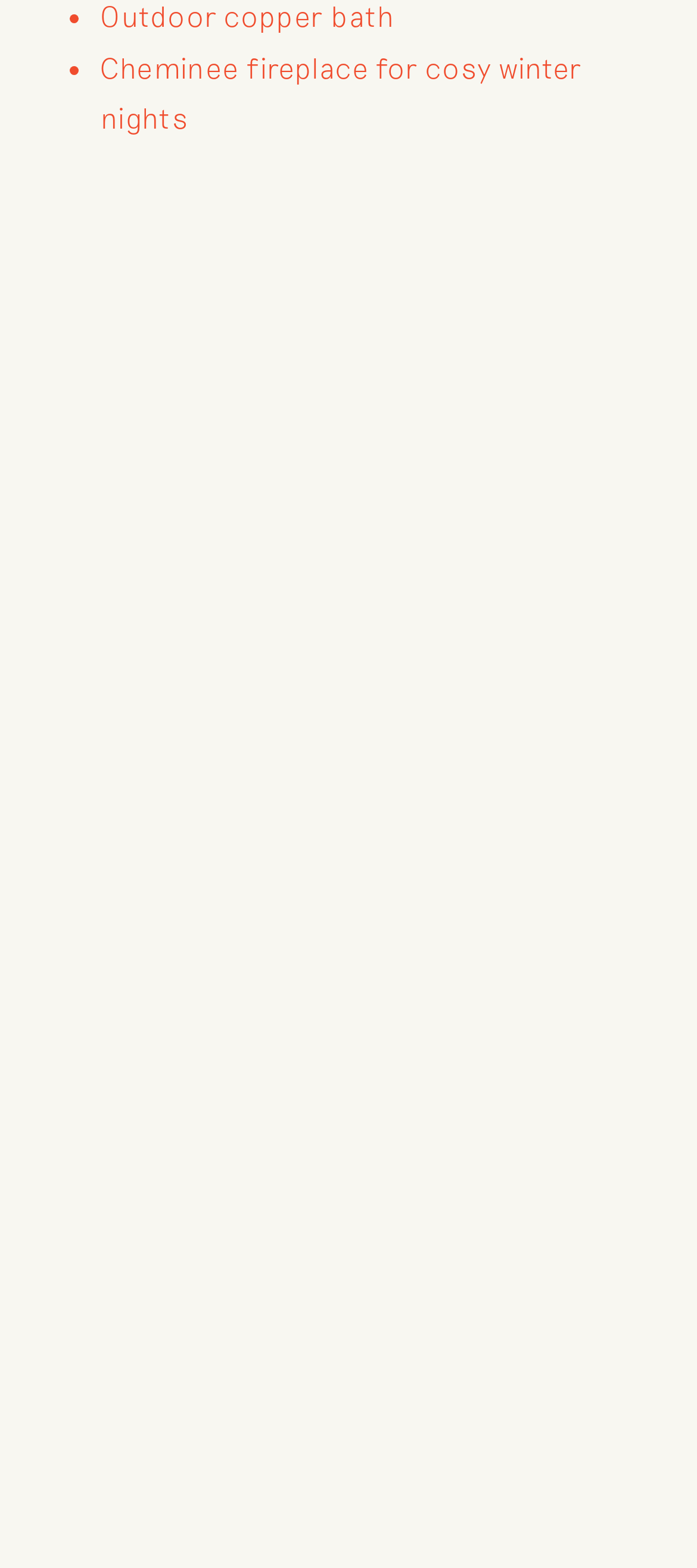Respond concisely with one word or phrase to the following query:
What is the text above the image?

Cheminee fireplace for cosy winter nights